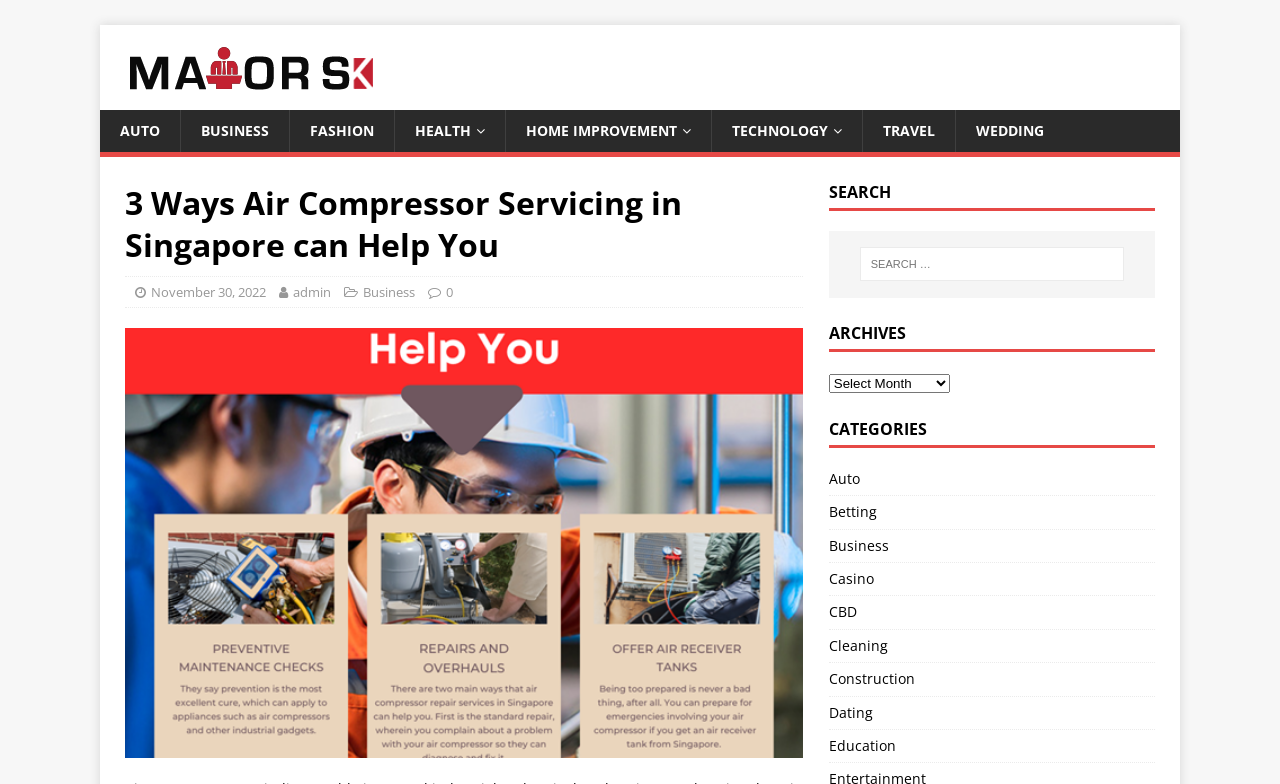Observe the image and answer the following question in detail: How many categories are listed?

I counted the number of links under the 'CATEGORIES' heading, which are 'Auto', 'Betting', 'Business', ..., 'Education'. There are 15 categories listed.